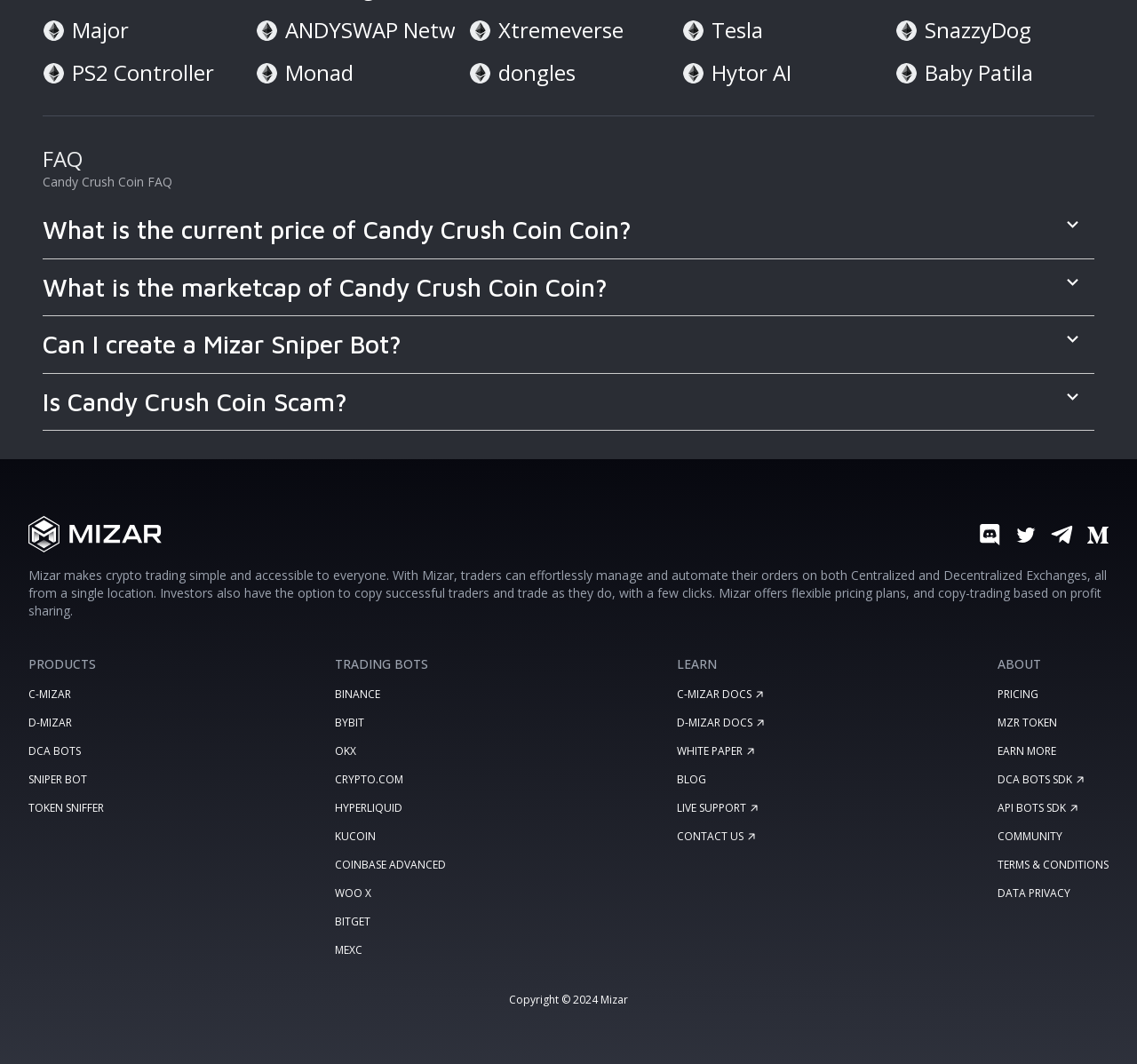Identify and provide the bounding box for the element described by: "alt="change language"".

None